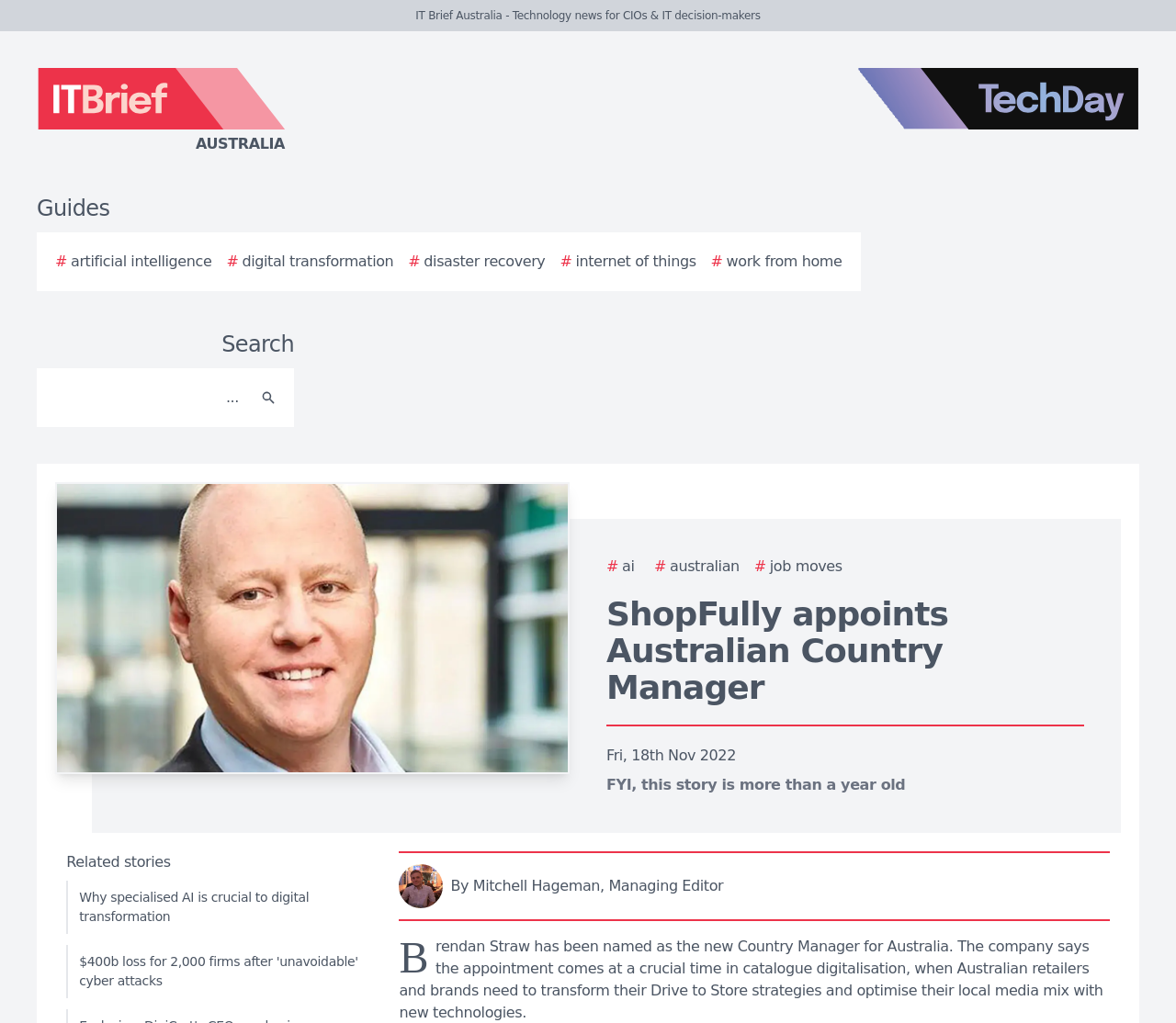What is the date of the story?
Please look at the screenshot and answer using one word or phrase.

Fri, 18th Nov 2022